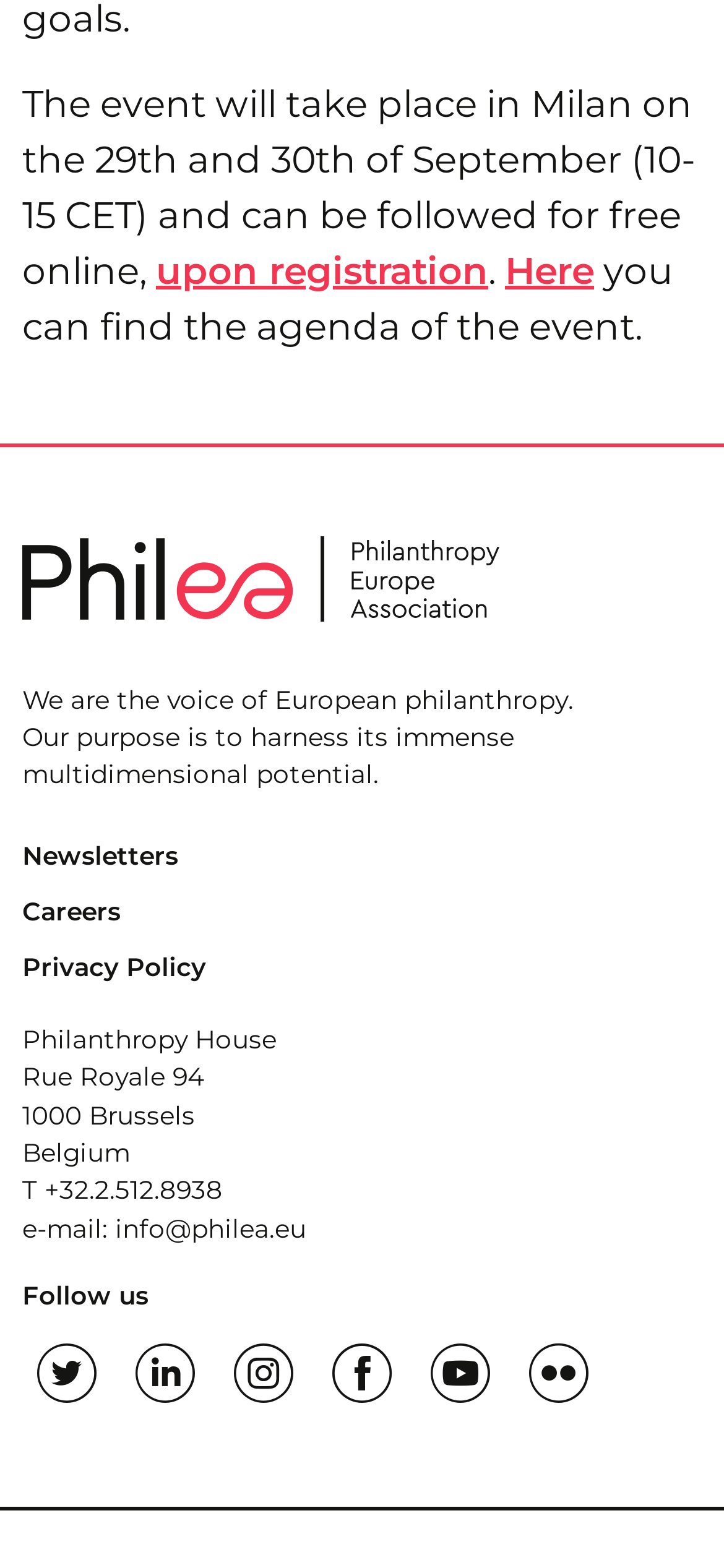Identify the bounding box for the UI element described as: "upon registration". Ensure the coordinates are four float numbers between 0 and 1, formatted as [left, top, right, bottom].

[0.215, 0.158, 0.674, 0.186]